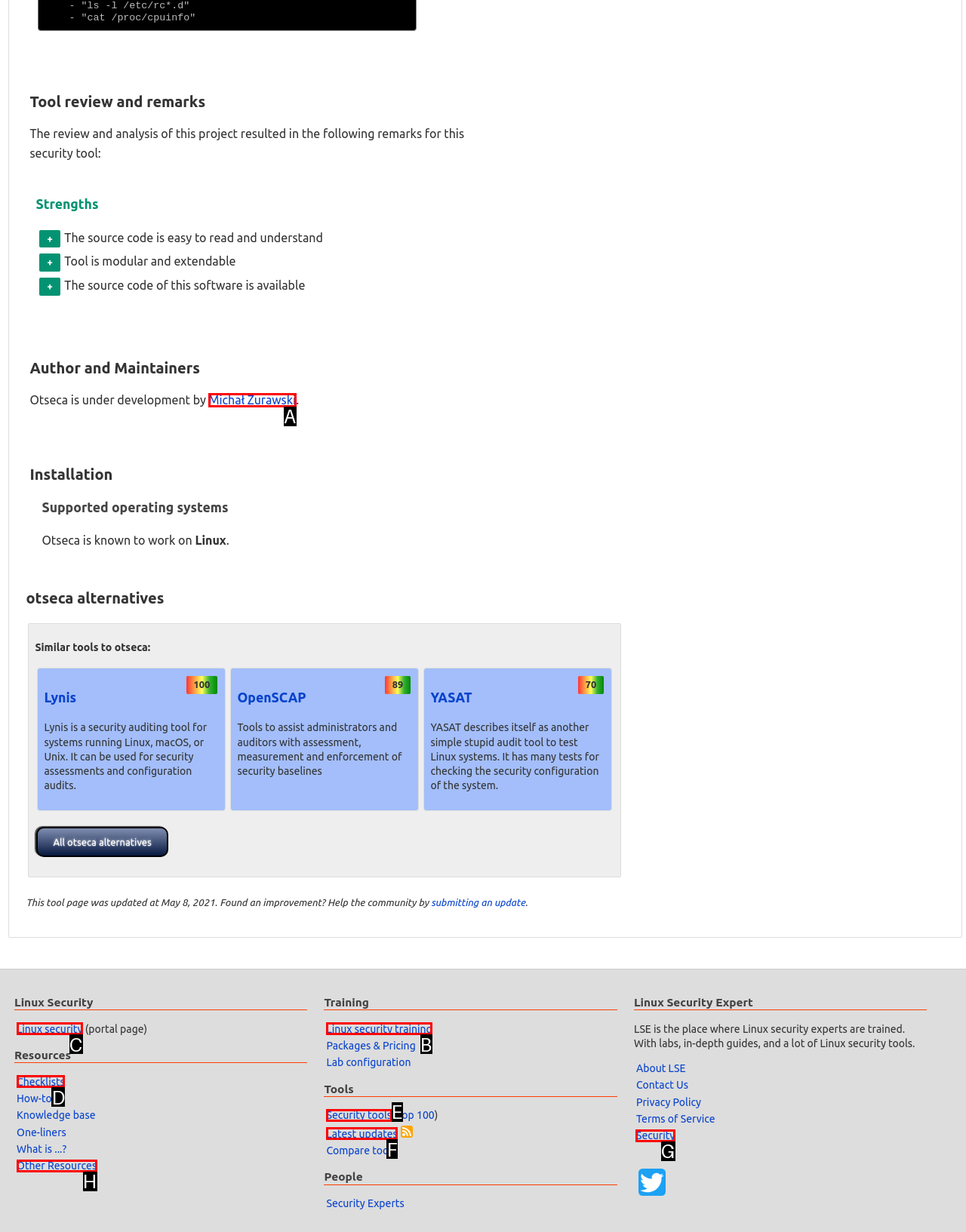Identify the correct option to click in order to complete this task: Check Linux security training
Answer with the letter of the chosen option directly.

B